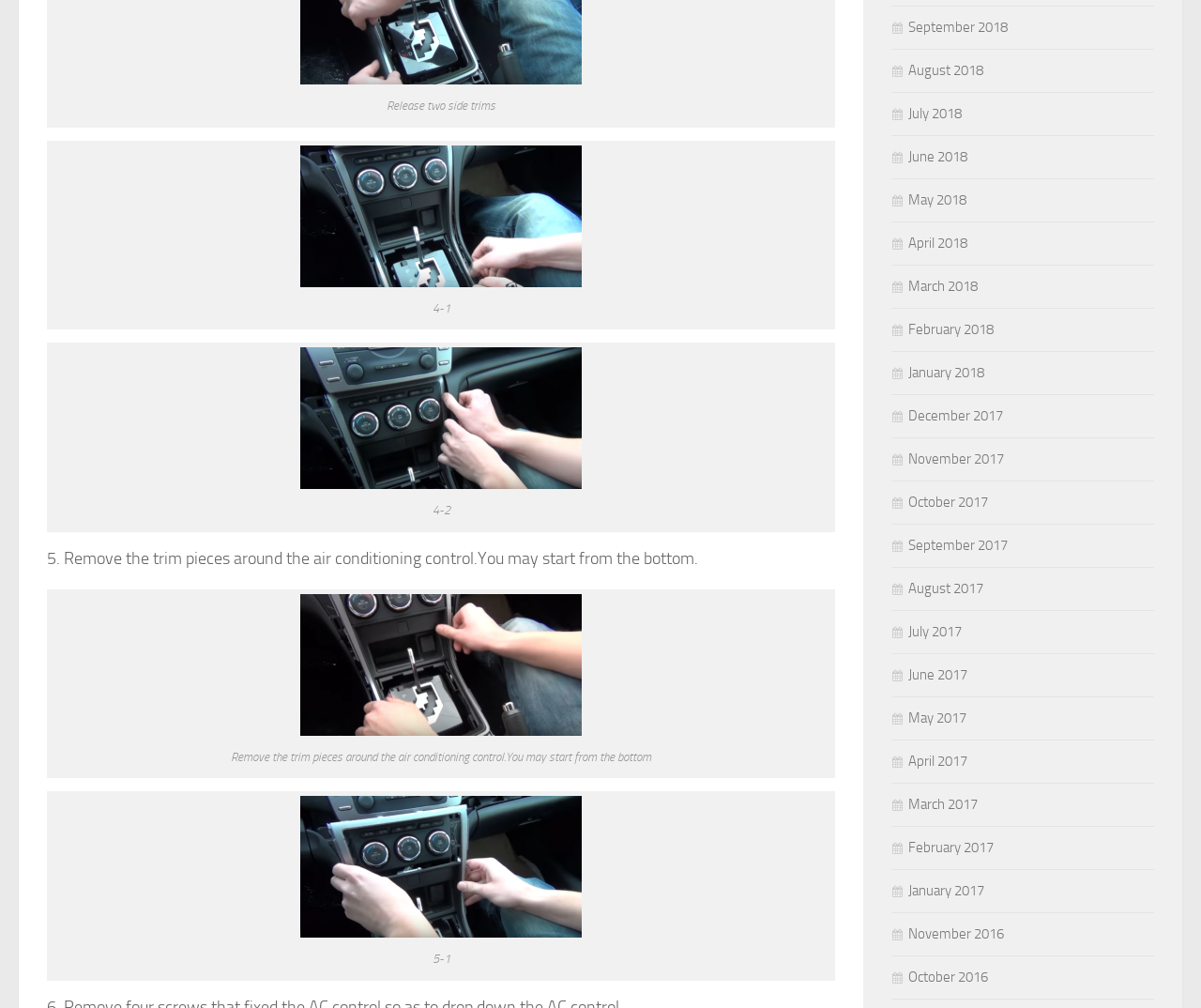How many months are listed in the webpage?
Please respond to the question with a detailed and informative answer.

The webpage lists 24 months, from January 2016 to December 2018, which are indicated by the links with calendar icons and month names.